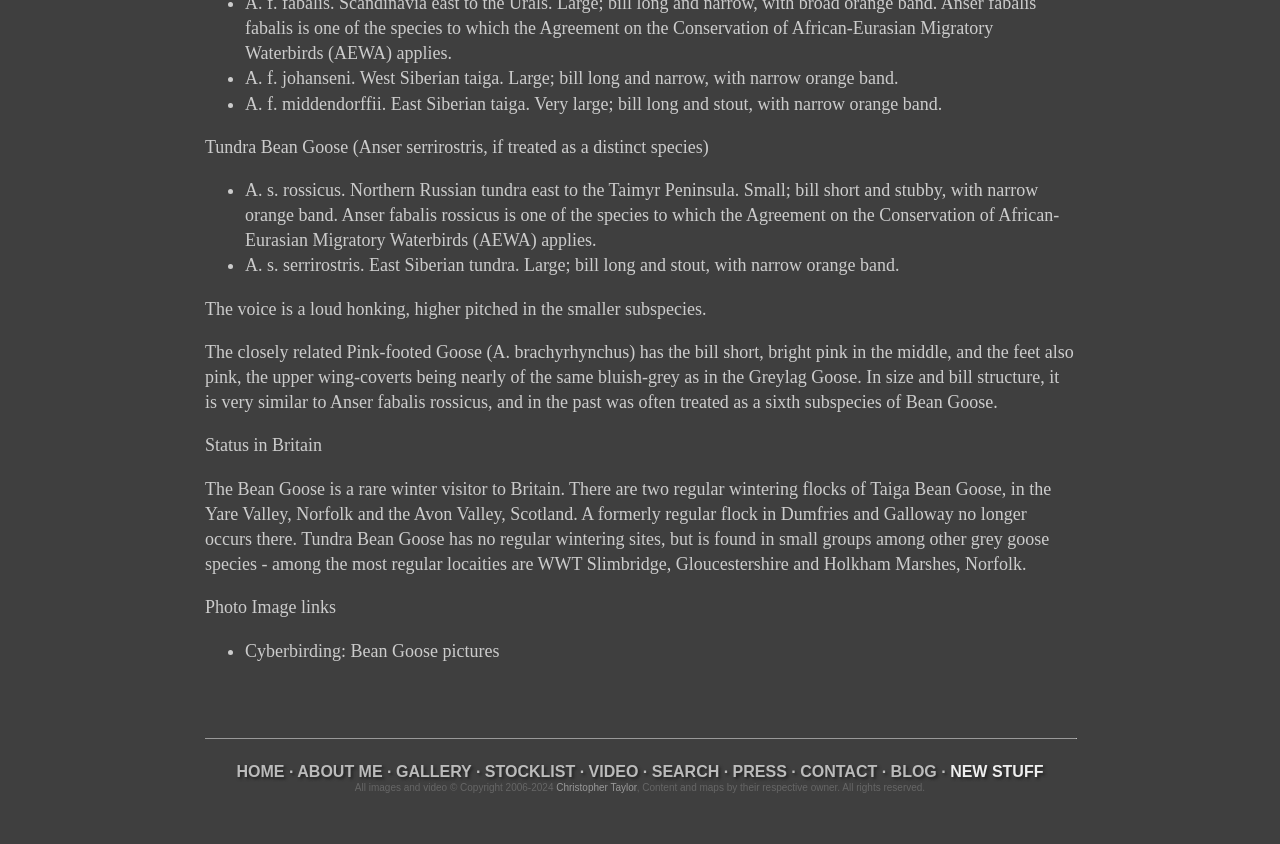Locate the bounding box coordinates of the area that needs to be clicked to fulfill the following instruction: "Check the CONTACT page". The coordinates should be in the format of four float numbers between 0 and 1, namely [left, top, right, bottom].

[0.625, 0.904, 0.685, 0.924]